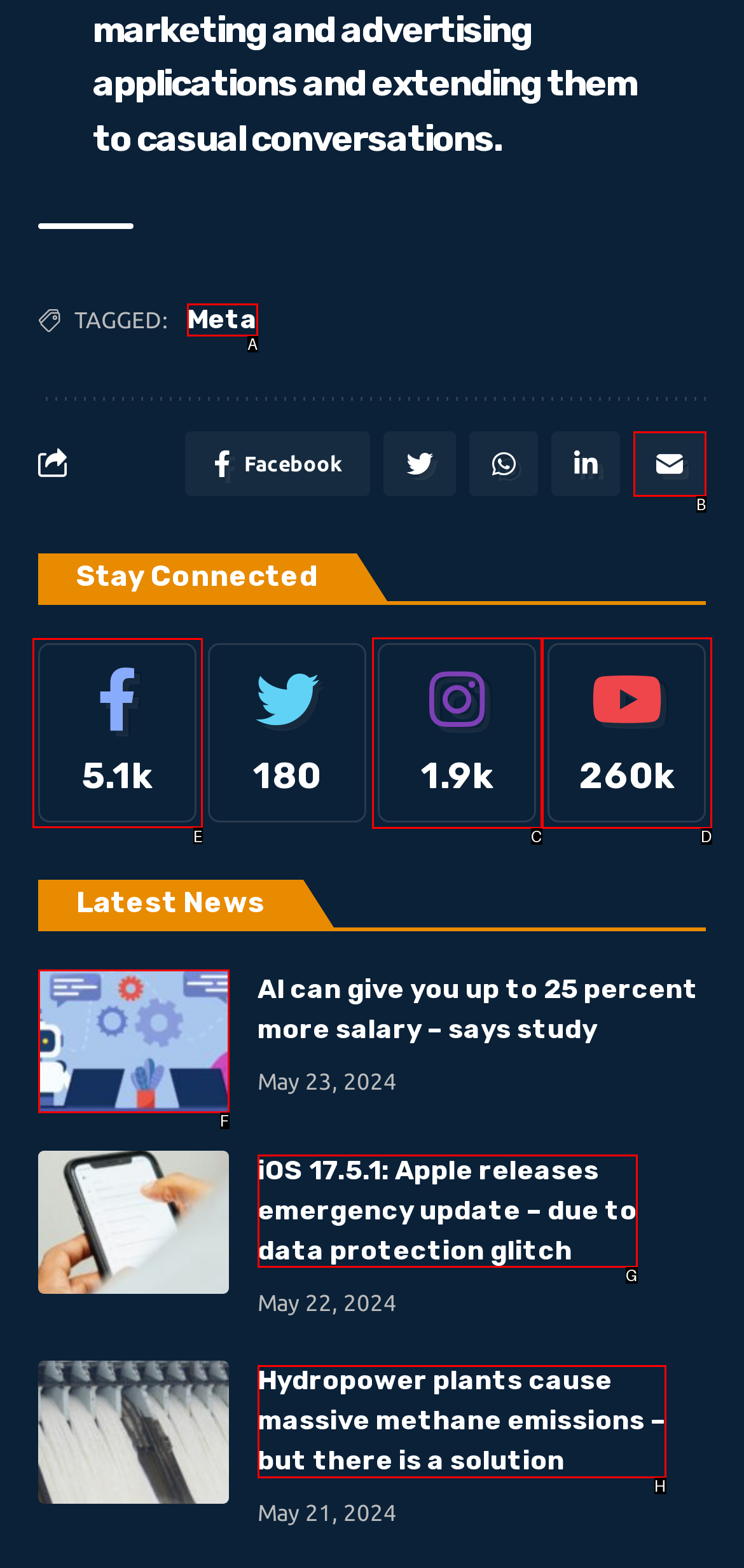Provide the letter of the HTML element that you need to click on to perform the task: Click on Facebook link.
Answer with the letter corresponding to the correct option.

E